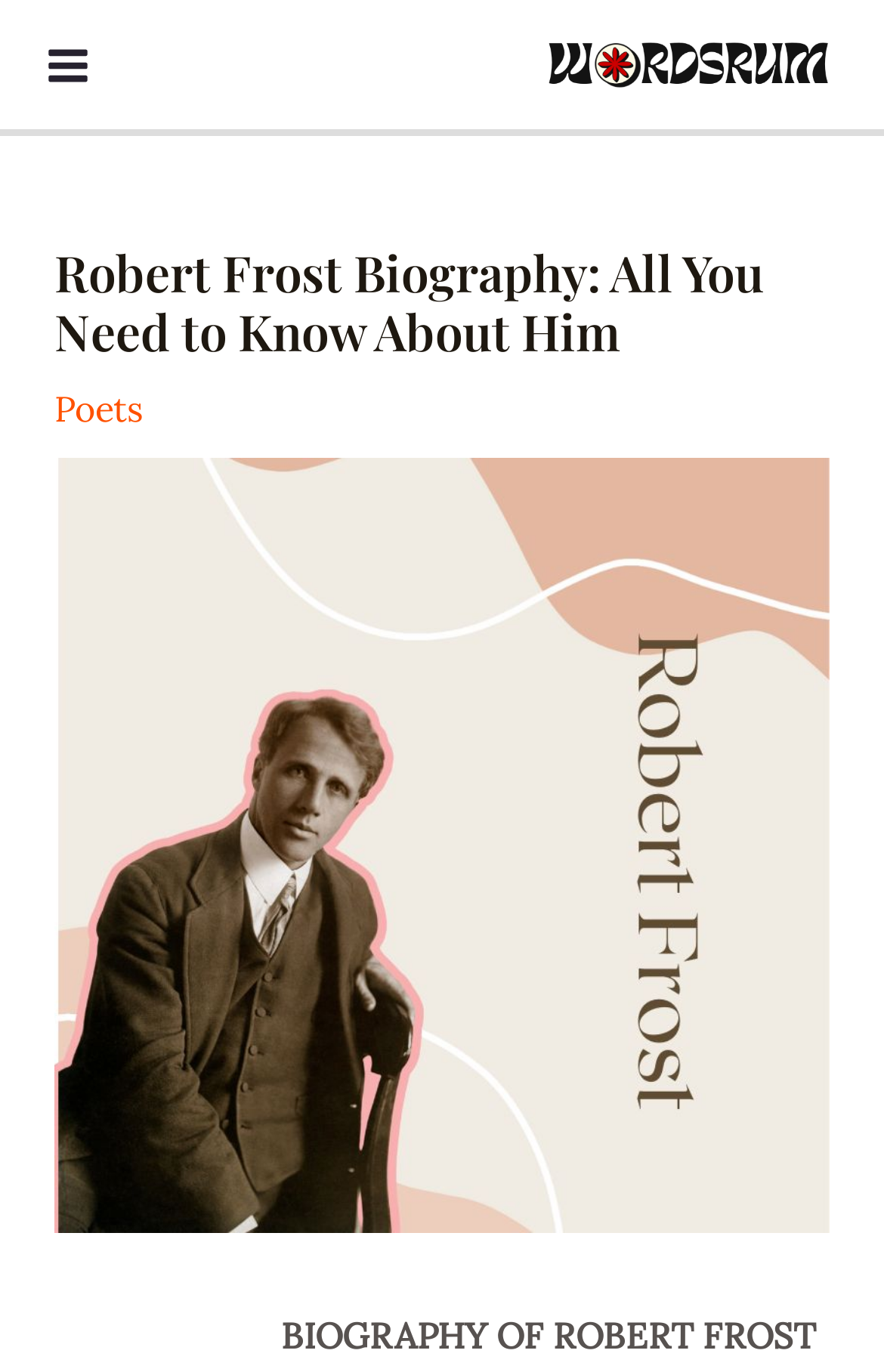Please identify the primary heading on the webpage and return its text.

Robert Frost Biography: All You Need to Know About Him